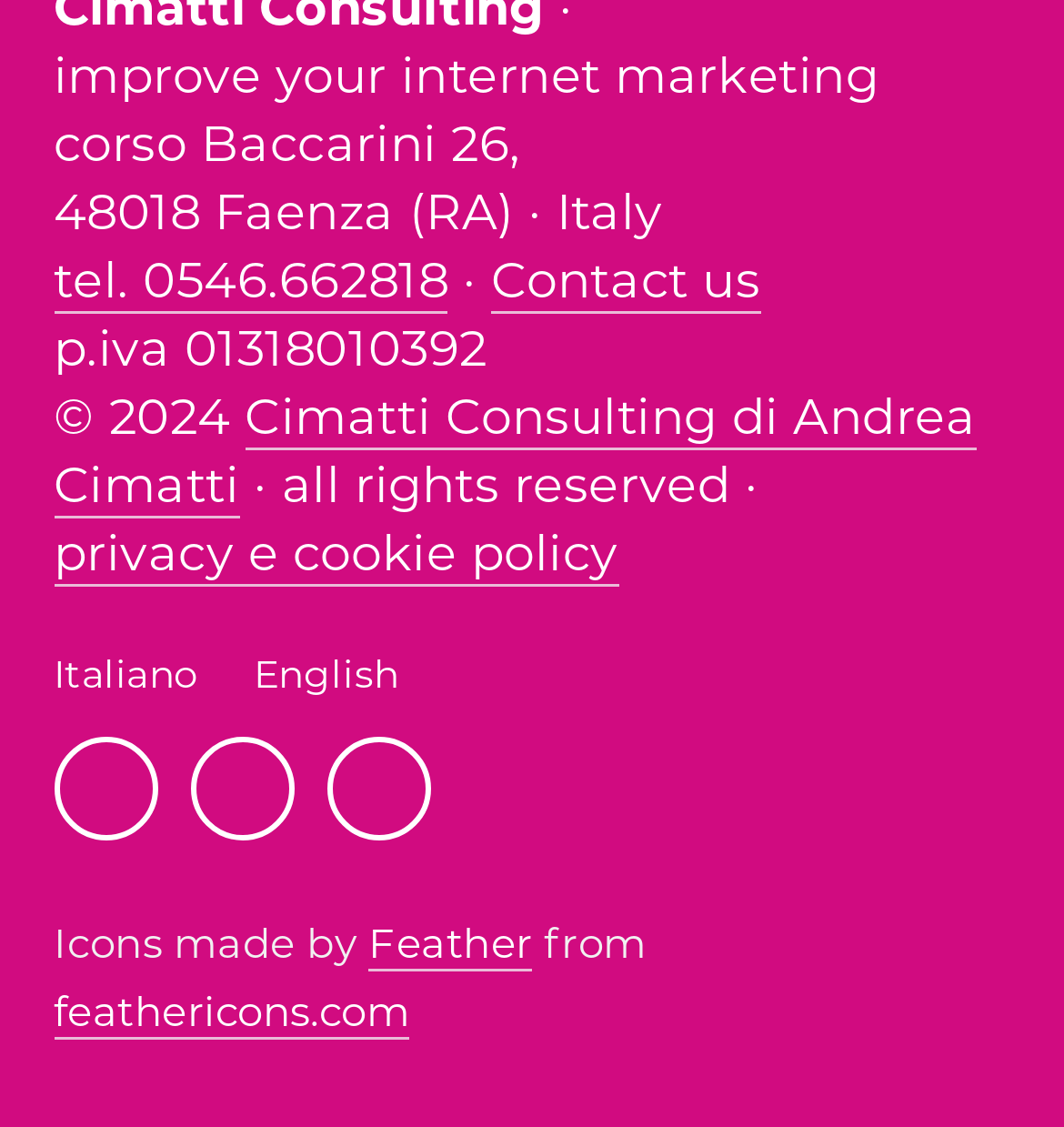What is the VAT number of the company?
Answer with a single word or short phrase according to what you see in the image.

01318010392